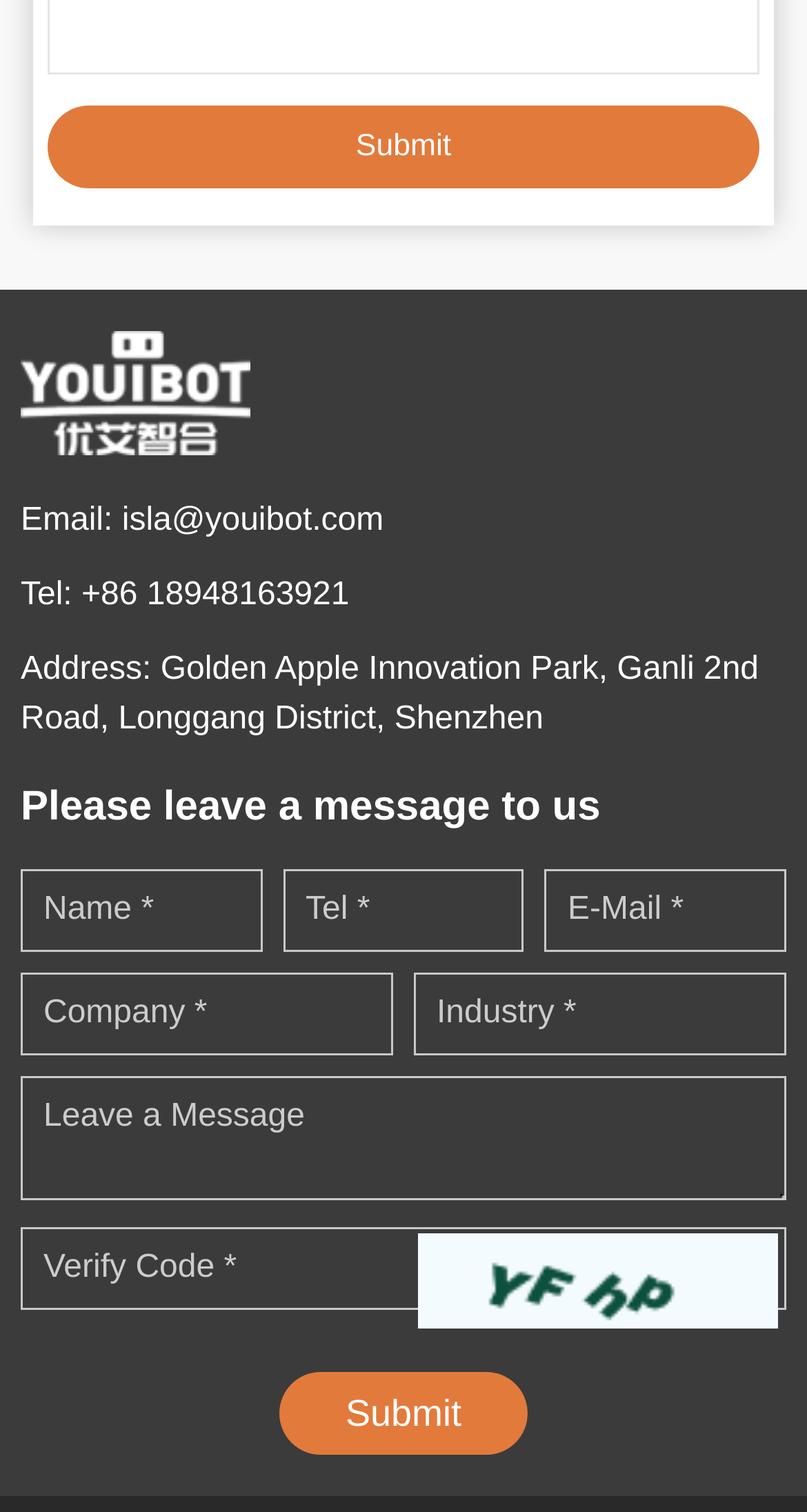What is the purpose of the webpage?
Refer to the image and provide a one-word or short phrase answer.

To leave a message to the company